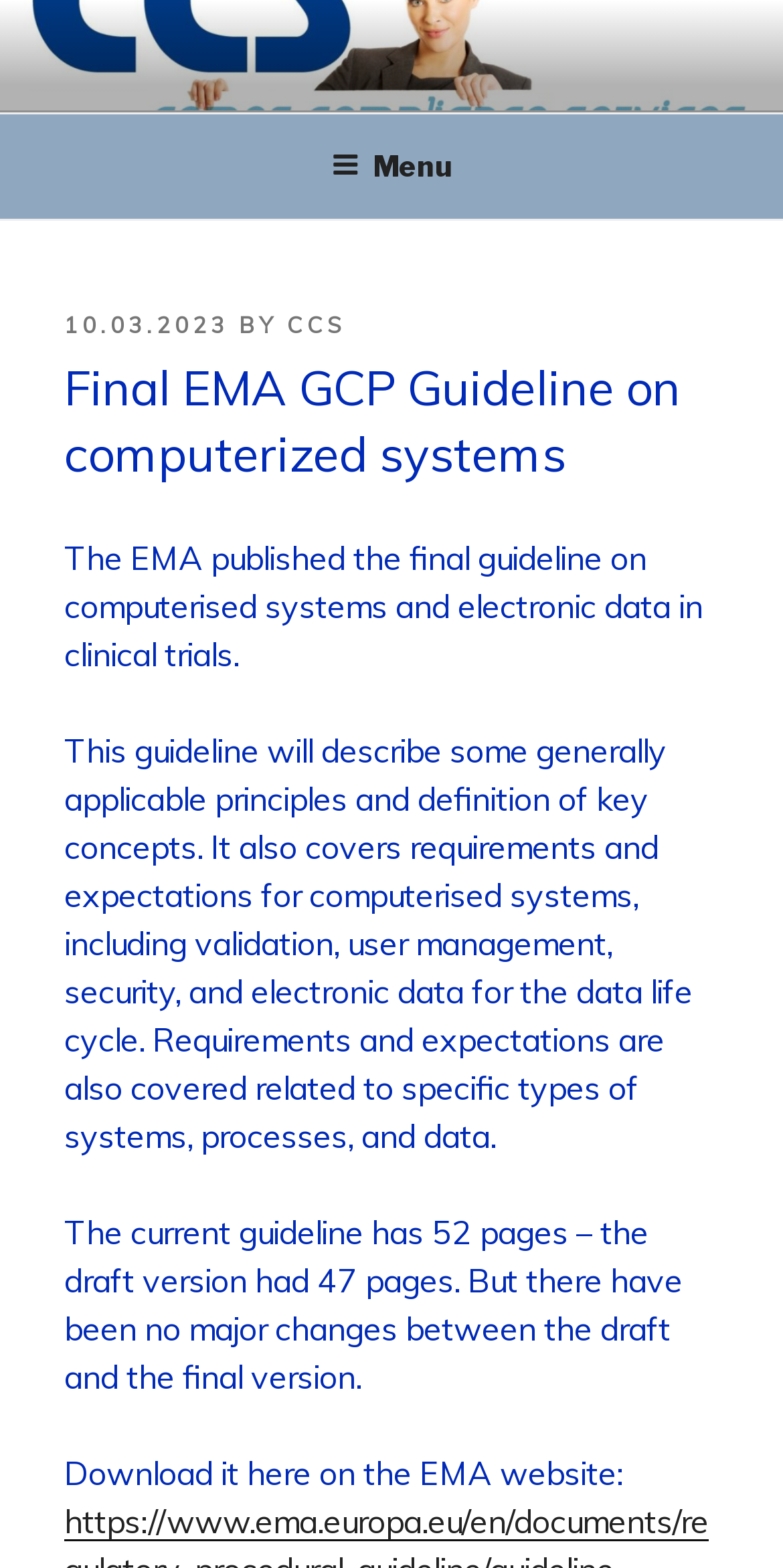What is the purpose of the guideline?
Provide a comprehensive and detailed answer to the question.

I found the purpose by reading the text 'This guideline will describe some generally applicable principles and definition of key concepts.' which is located in the middle of the webpage.